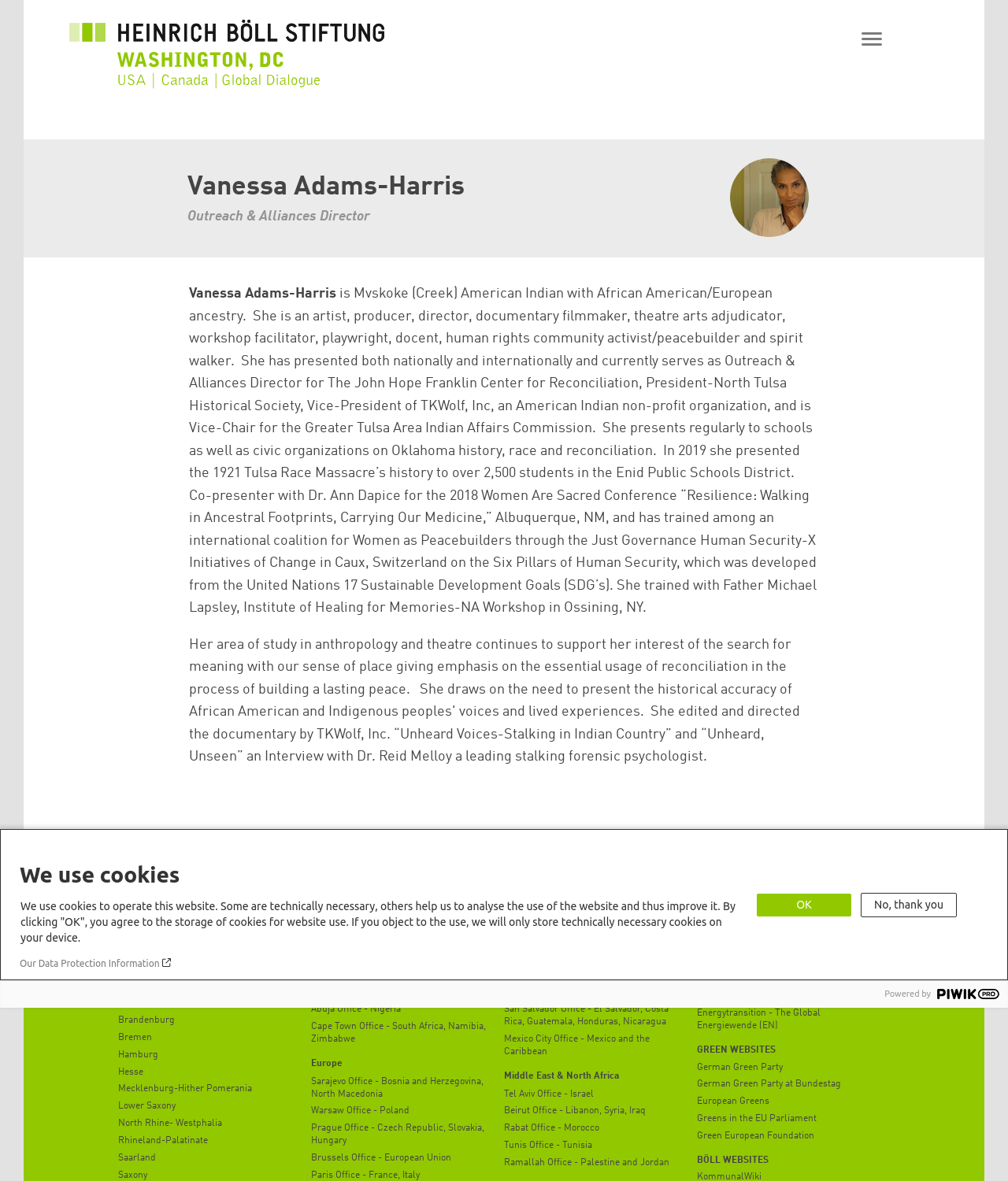Please specify the bounding box coordinates of the clickable section necessary to execute the following command: "Click on Business".

None